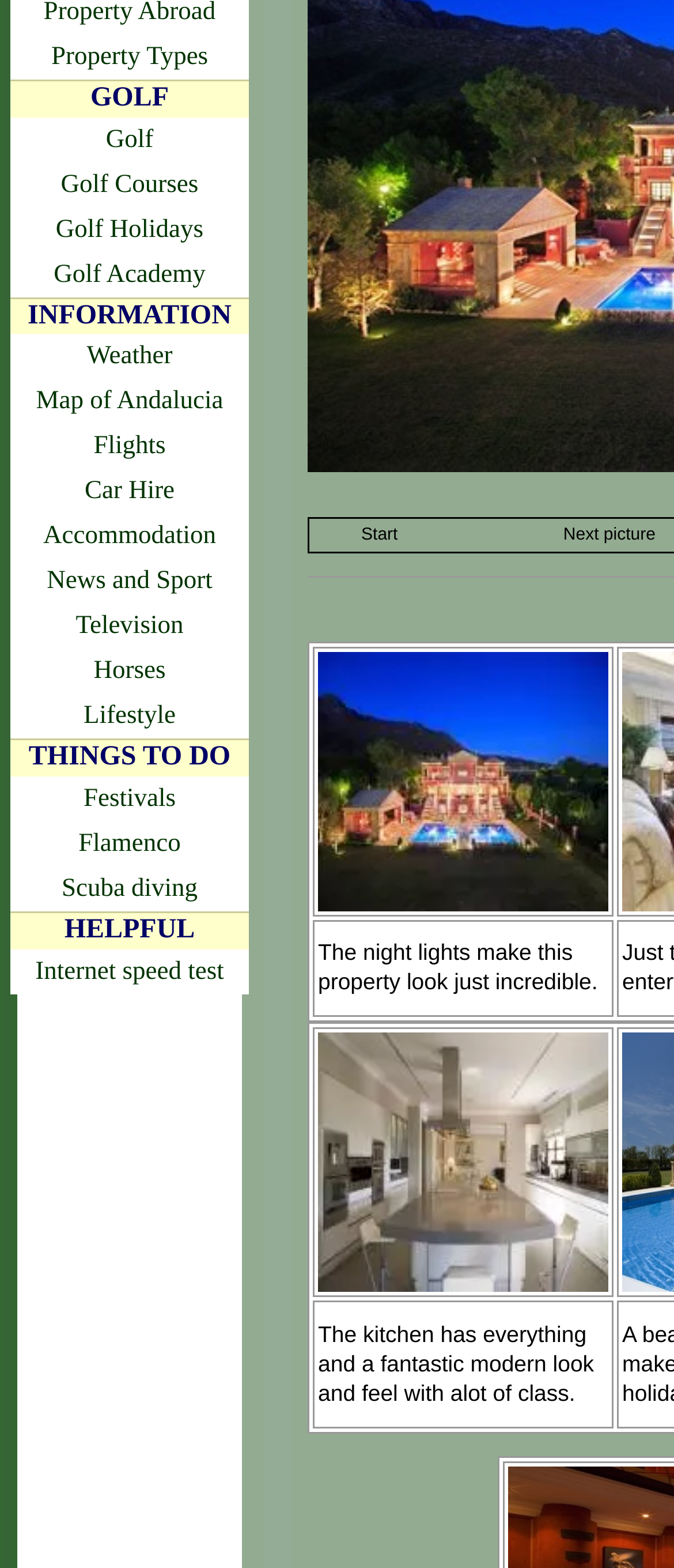Please find the bounding box for the UI component described as follows: "alt="Avenue Real Estate"".

None